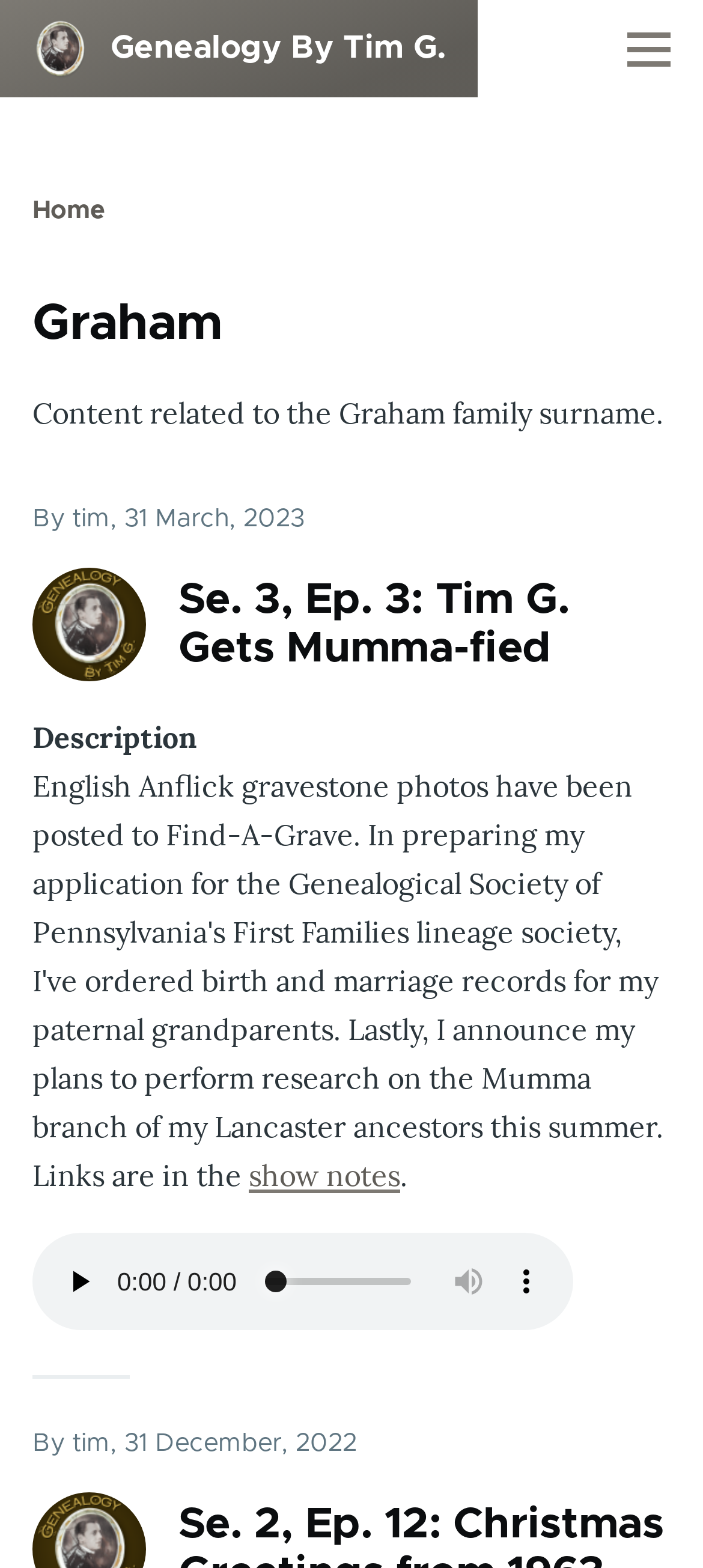Use a single word or phrase to answer the following:
What is the purpose of the 'show notes' link?

To display episode notes